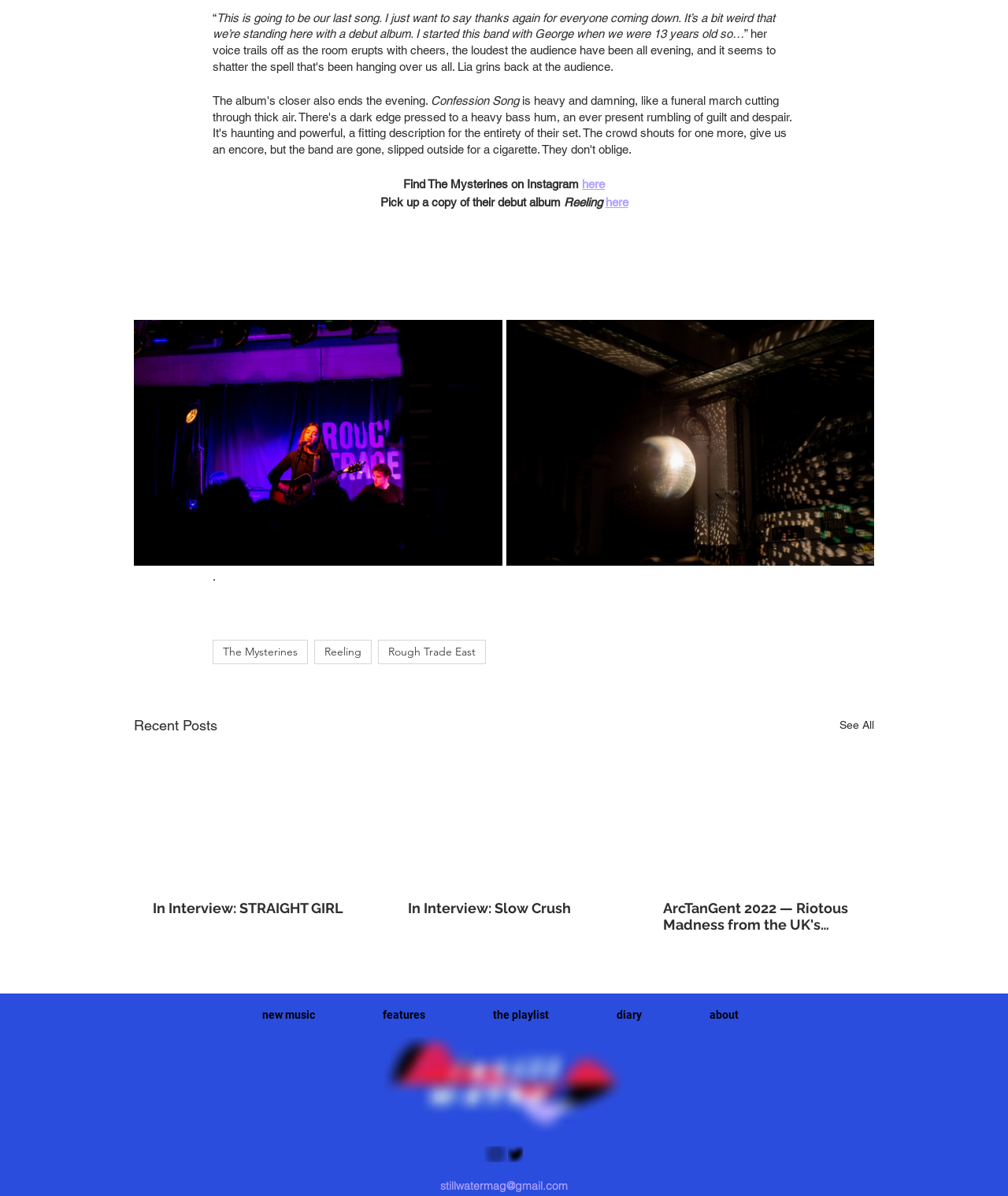Show the bounding box coordinates of the region that should be clicked to follow the instruction: "View the image."

[0.133, 0.268, 0.498, 0.473]